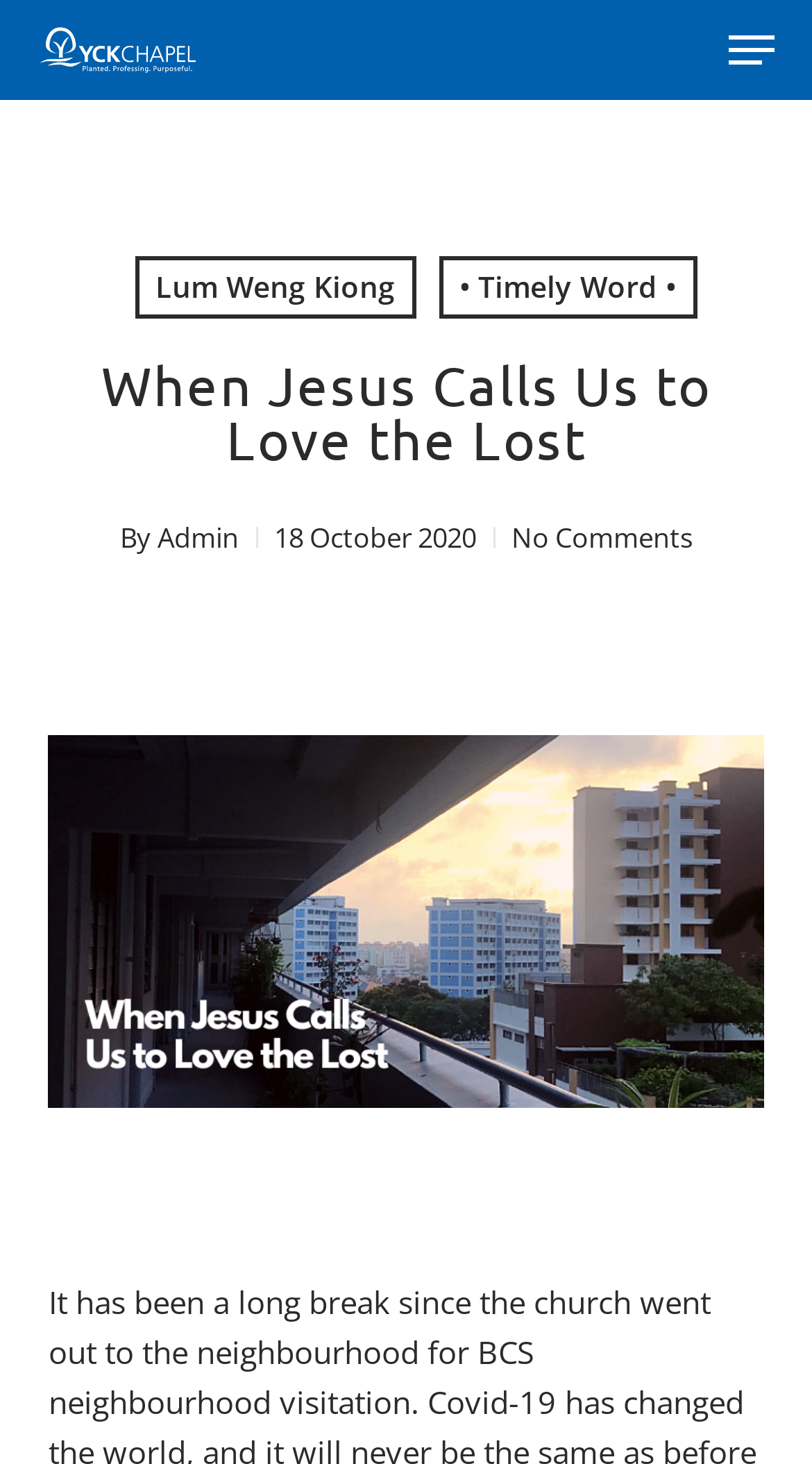Identify the bounding box coordinates for the UI element described as: "• Timely Word •".

[0.54, 0.175, 0.858, 0.218]